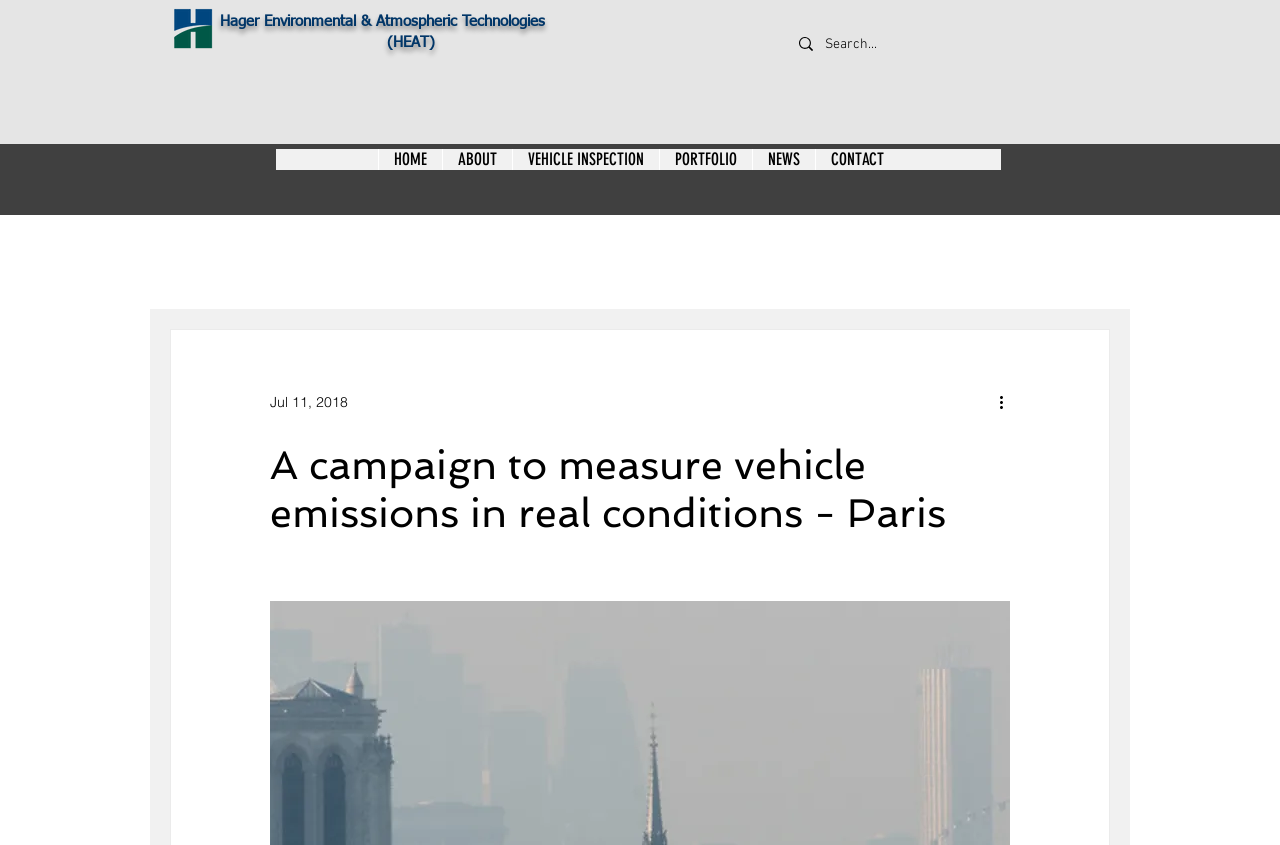Locate the bounding box coordinates of the element that should be clicked to fulfill the instruction: "Search for something".

[0.615, 0.032, 0.783, 0.075]